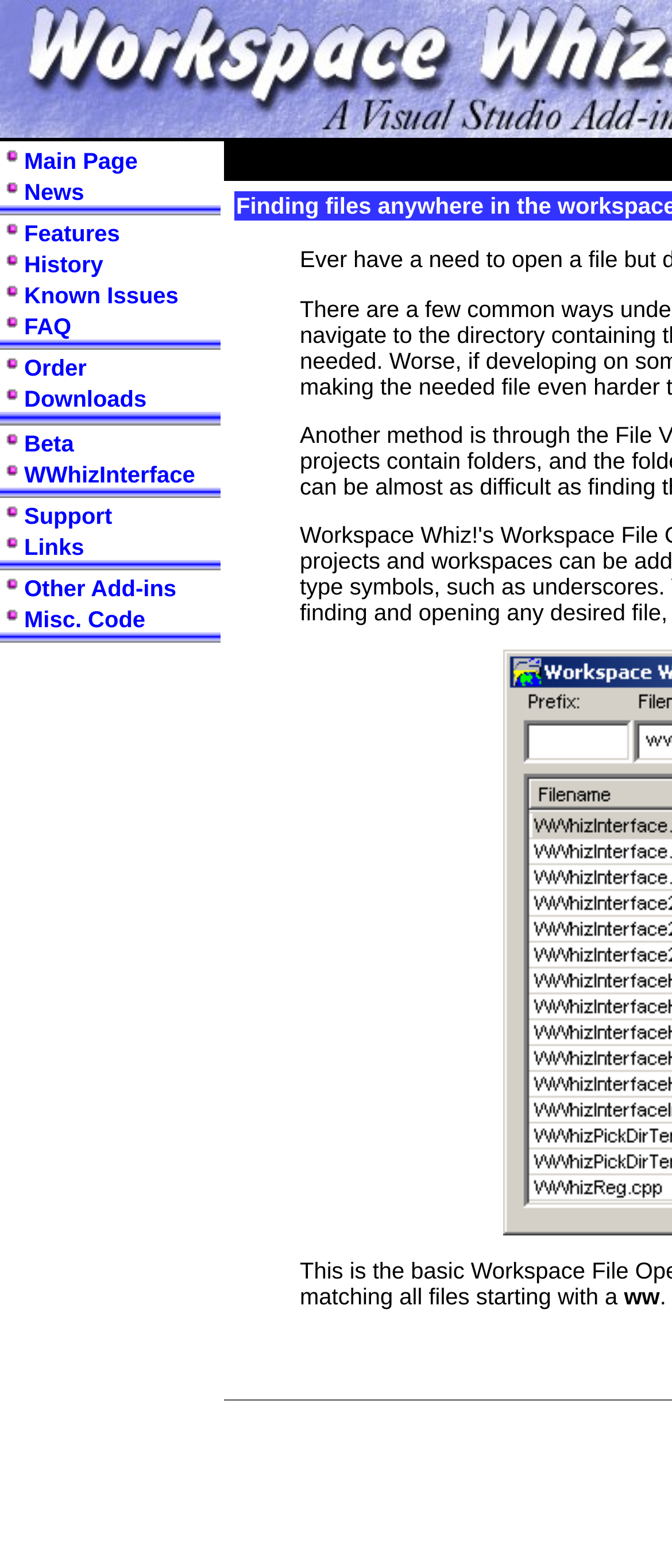Provide your answer in one word or a succinct phrase for the question: 
What is the last item in the menu?

Misc. Code